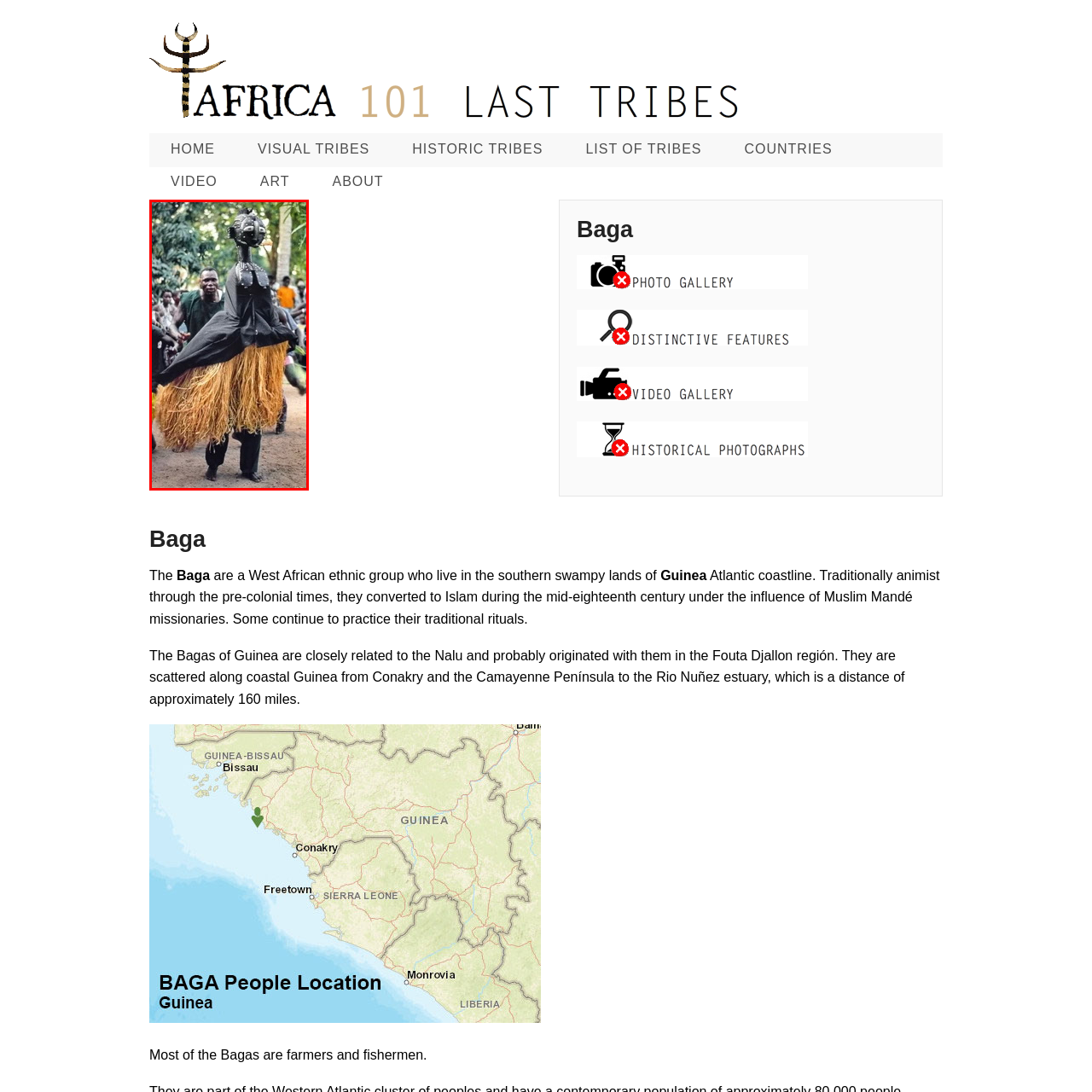Explain in detail what is depicted in the image enclosed by the red boundary.

The image depicts a vibrant cultural scene among the Baga people of West Africa, known for their rich traditions and rituals. In the foreground, a performer in a striking costume dances, wearing a tall, decorated mask that symbolizes spiritual significance within their community. The costume features a flowing black attire complemented with long, sweeping strands of grass, which adds movement and visual impact as the dancer engages in the performance.

Surrounding the dancer, a group of onlookers, both men and women, can be seen, immersed in the experience, their faces expressing joy and enthusiasm. This scene captures the essence of community gatherings, where music and dance play vital roles in cultural expression and social cohesion. The Baga people, traditionally animist before converting to Islam, often incorporate elements of their heritage in such events, showcasing their connection to both ancestral beliefs and contemporary practices. This image serves as a vivid representation of their cultural identity and the celebration of their traditions.